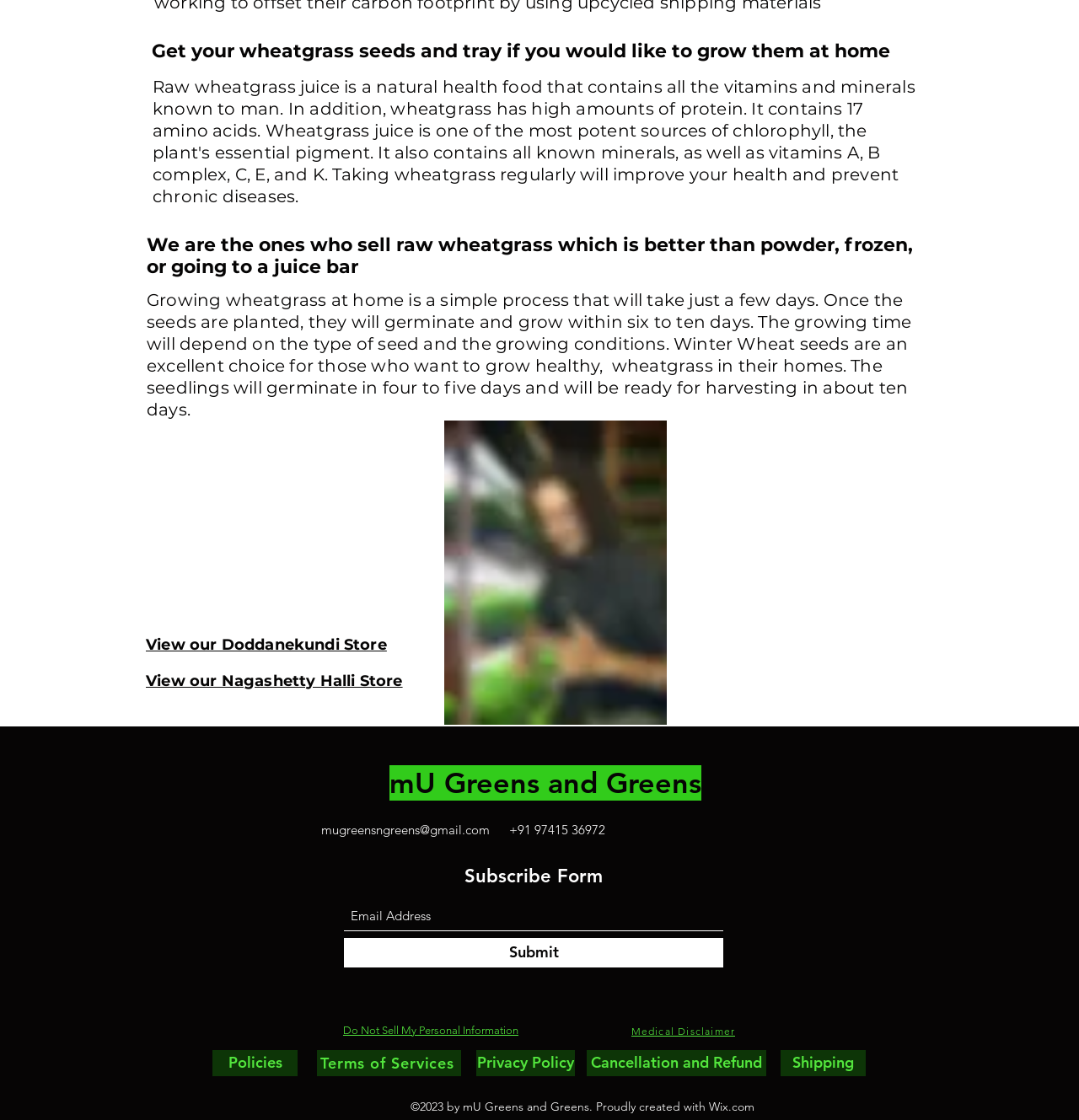Respond concisely with one word or phrase to the following query:
What is the main product sold by mU Greens and Greens?

Wheatgrass